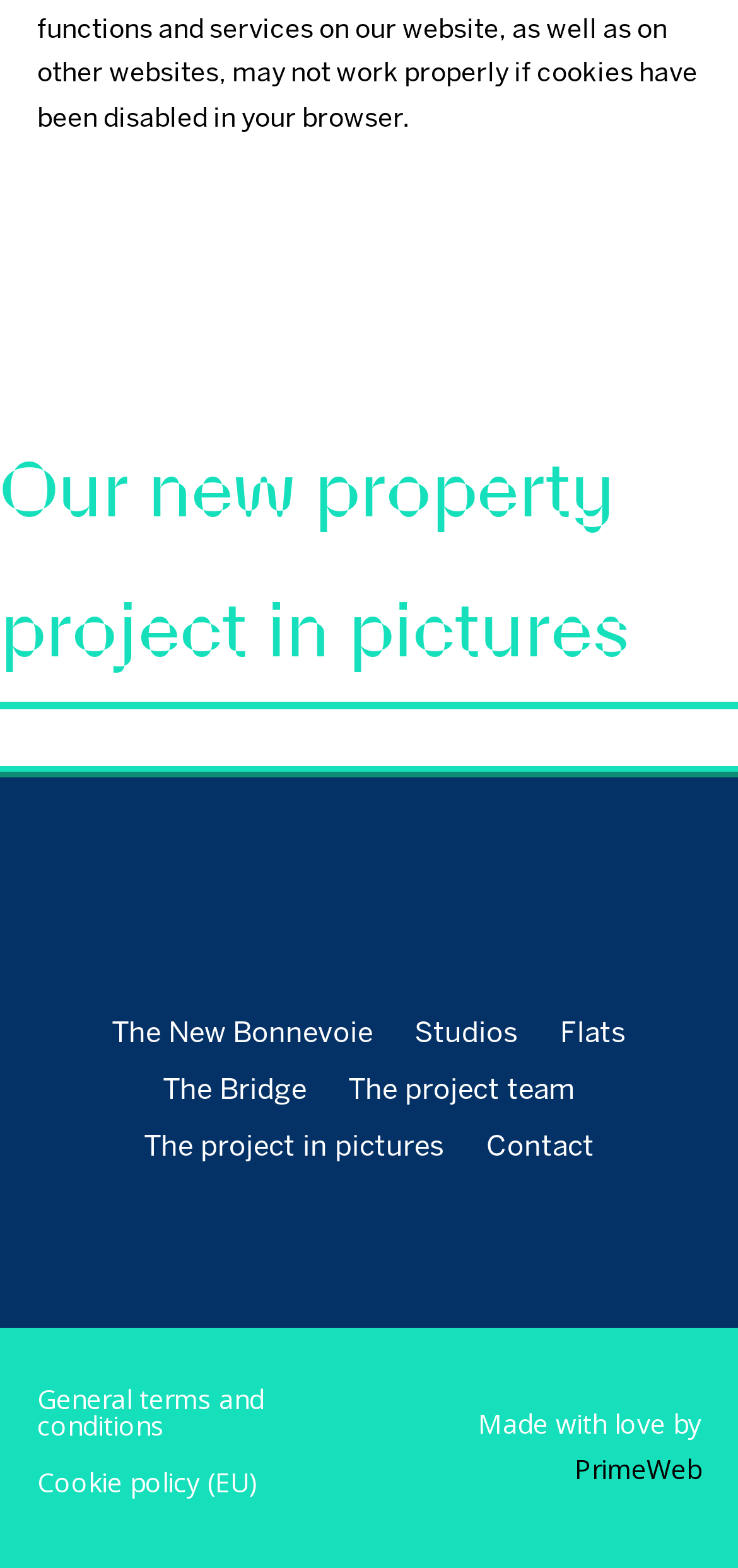Please identify the bounding box coordinates of the element that needs to be clicked to perform the following instruction: "Visit PrimeWeb".

[0.778, 0.926, 0.95, 0.948]